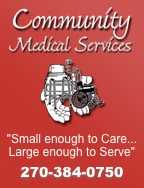Based on the visual content of the image, answer the question thoroughly: What is the phone number displayed?

The phone number displayed is 270-384-0750, which is mentioned in the caption as a contact number for potential clients to reach out for more information or assistance.